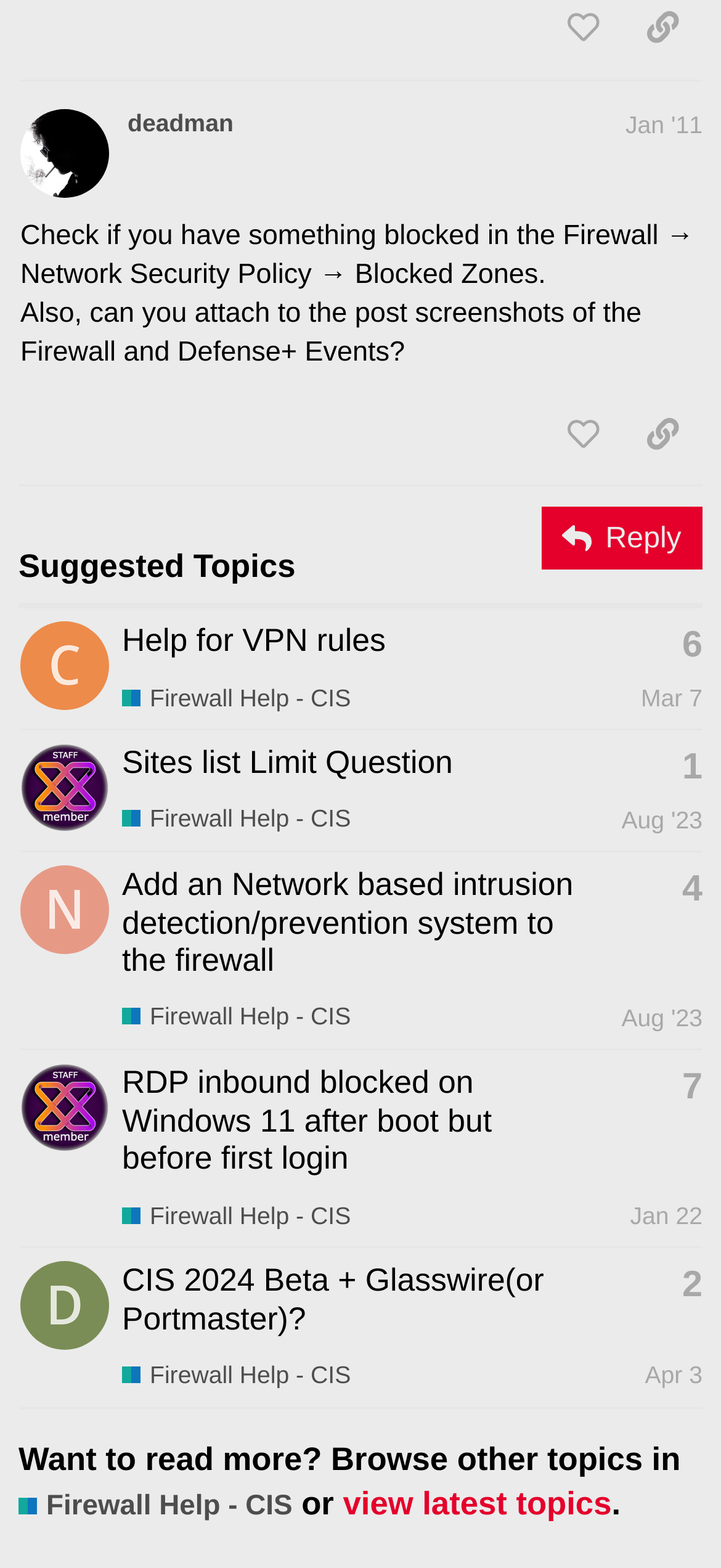Select the bounding box coordinates of the element I need to click to carry out the following instruction: "Browse other topics in Firewall Help - CIS".

[0.026, 0.951, 0.406, 0.972]